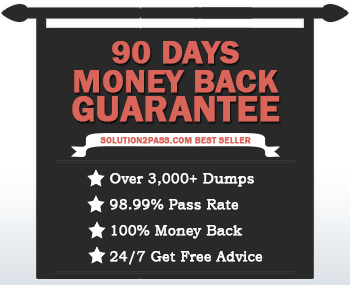Please answer the following question using a single word or phrase: 
What kind of advice is available 24/7?

Free advice